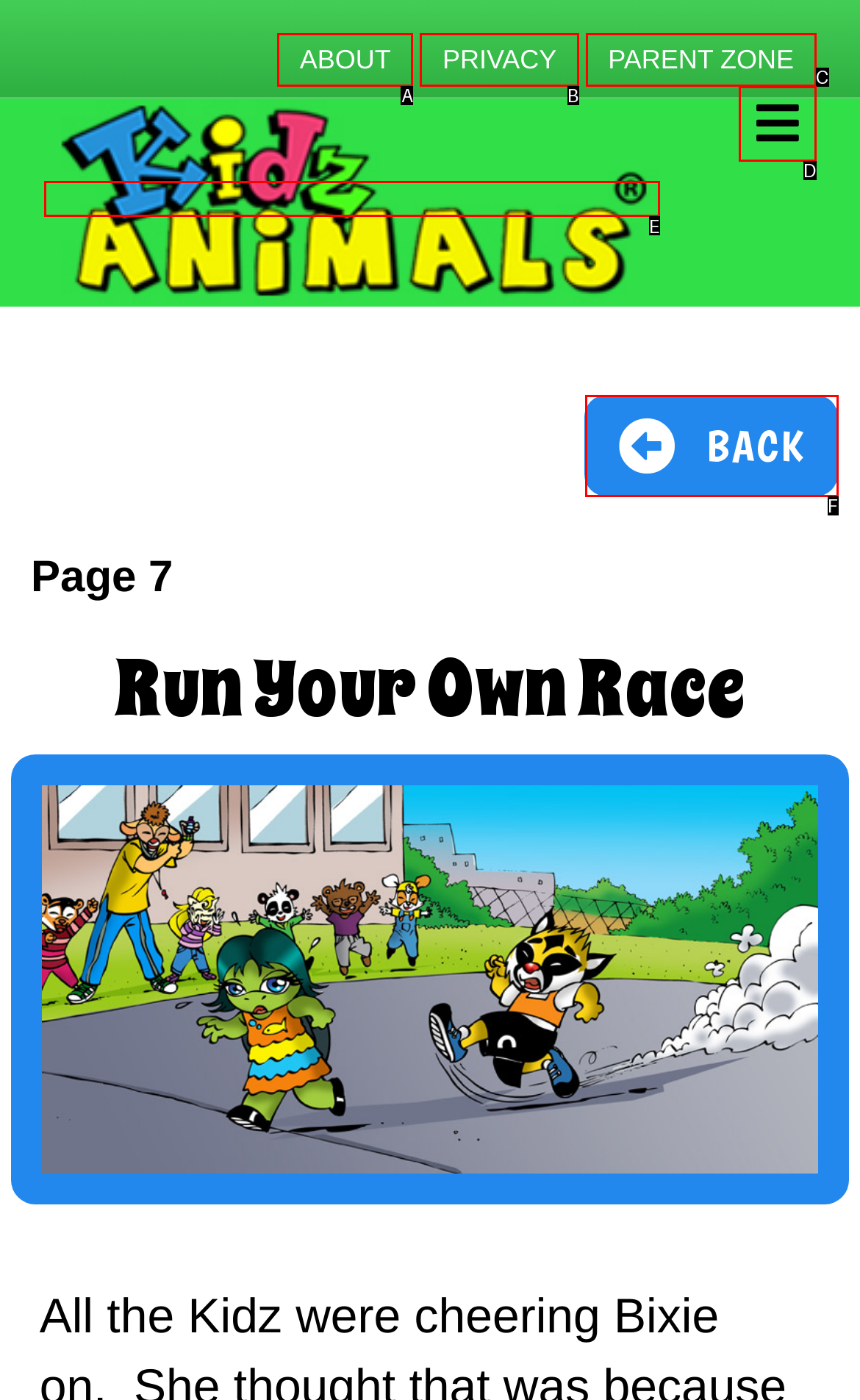Using the given description: About, identify the HTML element that corresponds best. Answer with the letter of the correct option from the available choices.

A